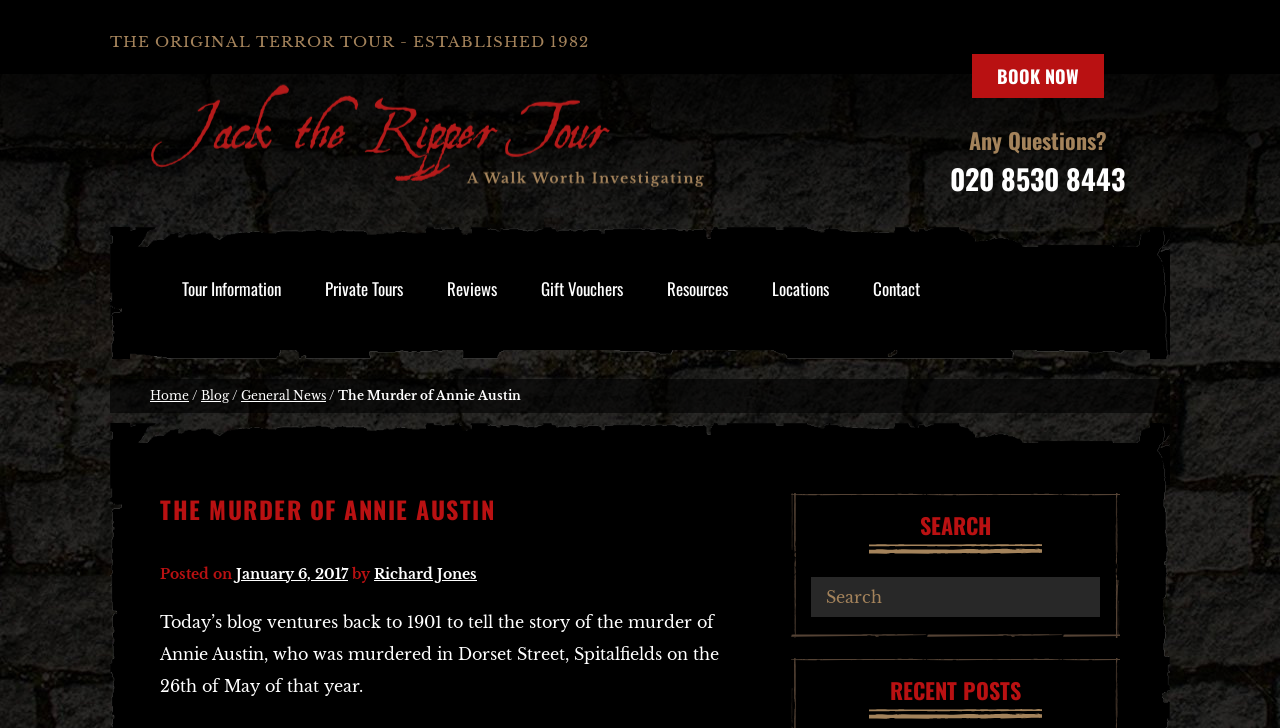Use a single word or phrase to answer the question:
What is the purpose of the search box?

To search the website